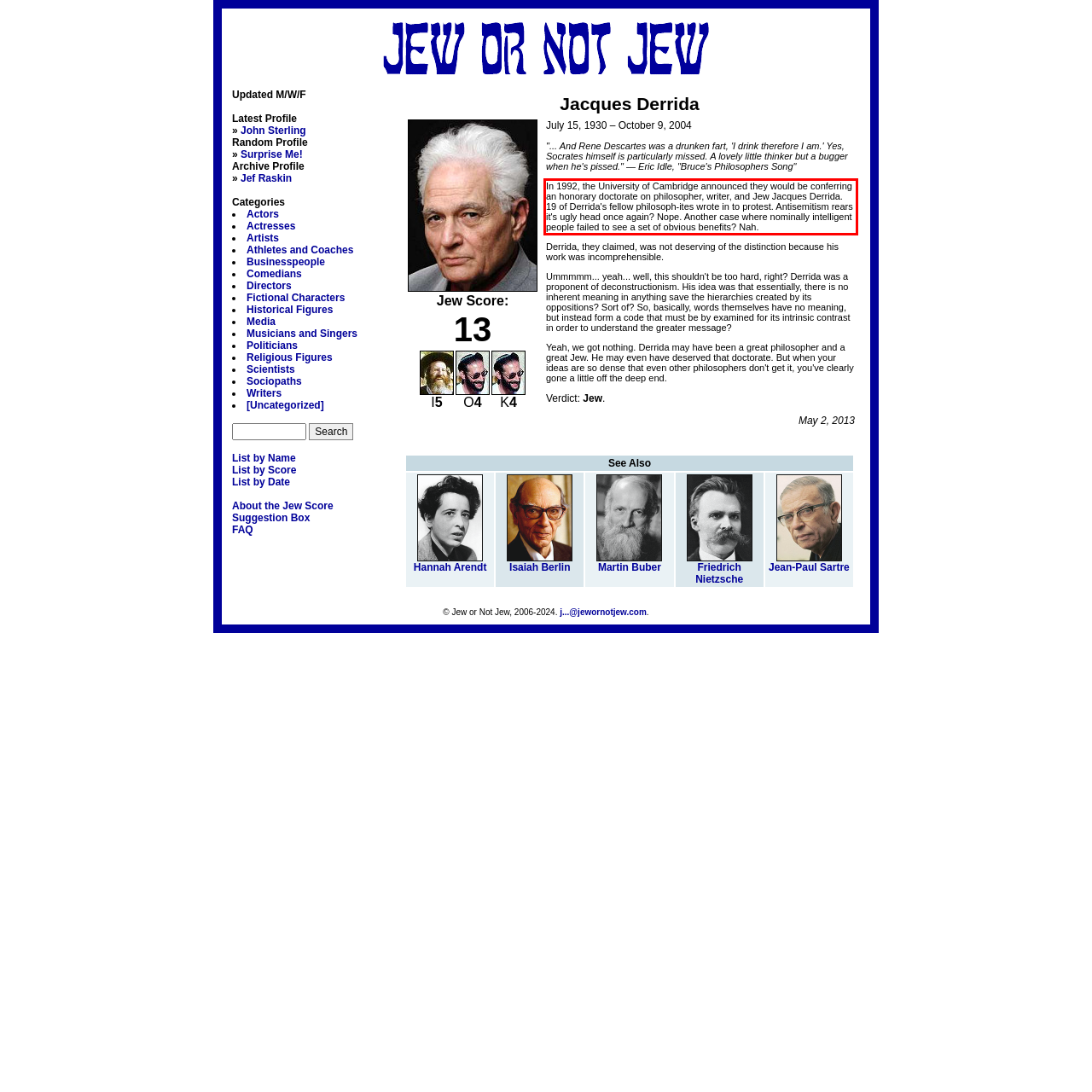Analyze the screenshot of the webpage and extract the text from the UI element that is inside the red bounding box.

In 1992, the University of Cambridge announced they would be conferring an honorary doctorate on philosopher, writer, and Jew Jacques Derrida. 19 of Derrida's fellow philosoph-ites wrote in to protest. Antisemitism rears it's ugly head once again? Nope. Another case where nominally intelligent people failed to see a set of obvious benefits? Nah.